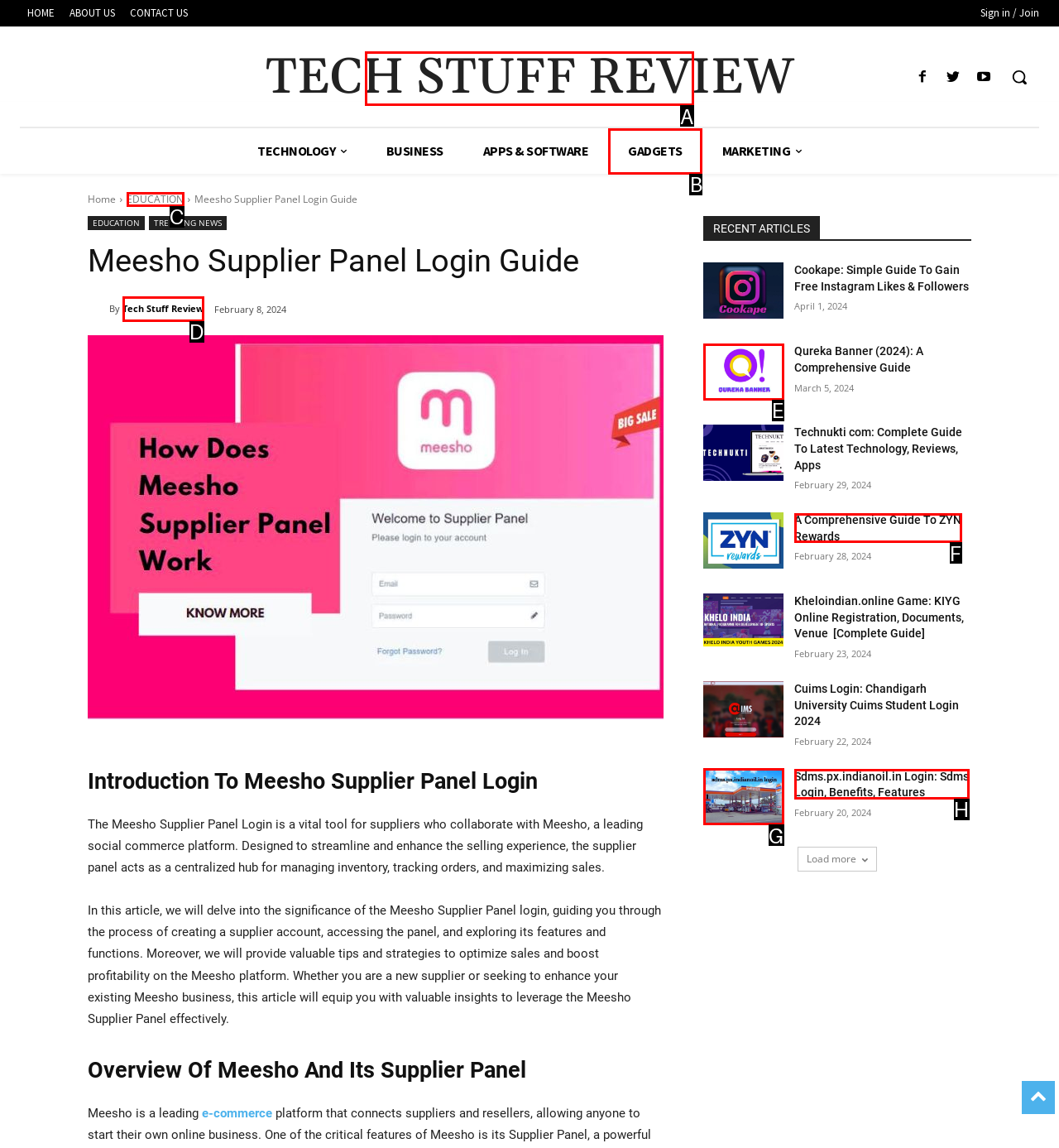Which option should be clicked to execute the task: Visit 'Woodlands Leisure Park'?
Reply with the letter of the chosen option.

None